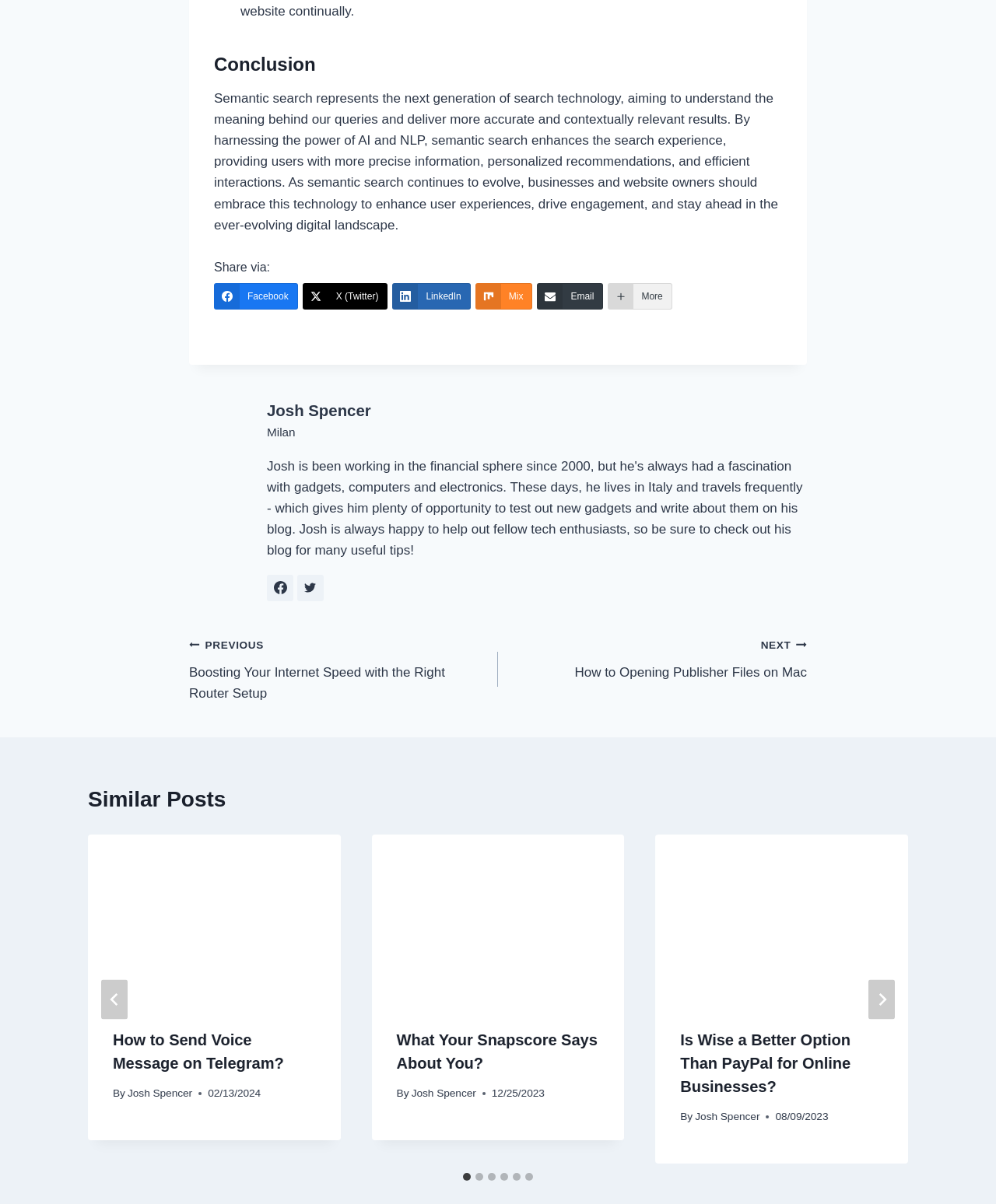Pinpoint the bounding box coordinates of the clickable area needed to execute the instruction: "Read the previous post". The coordinates should be specified as four float numbers between 0 and 1, i.e., [left, top, right, bottom].

[0.19, 0.527, 0.5, 0.585]